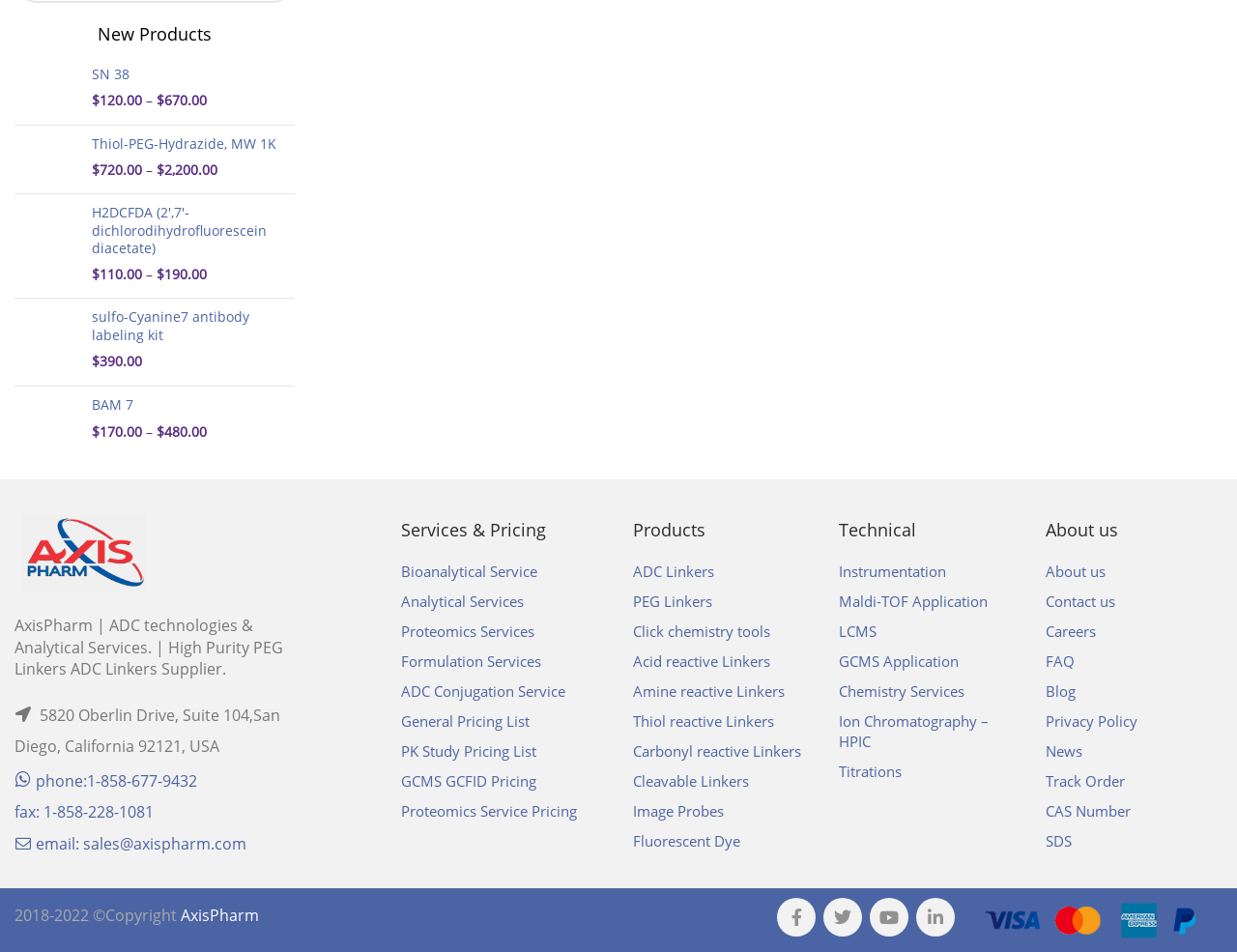What is the price range of Thiol-PEG-Hydrazide, MW 1K?
Answer the question with a detailed explanation, including all necessary information.

The price range is obtained from the text elements associated with the link 'Thiol-PEG-Hydrazide, MW 1K', which displays the prices as '$720.00' and '$2,200.00' with a dash in between, indicating a range.